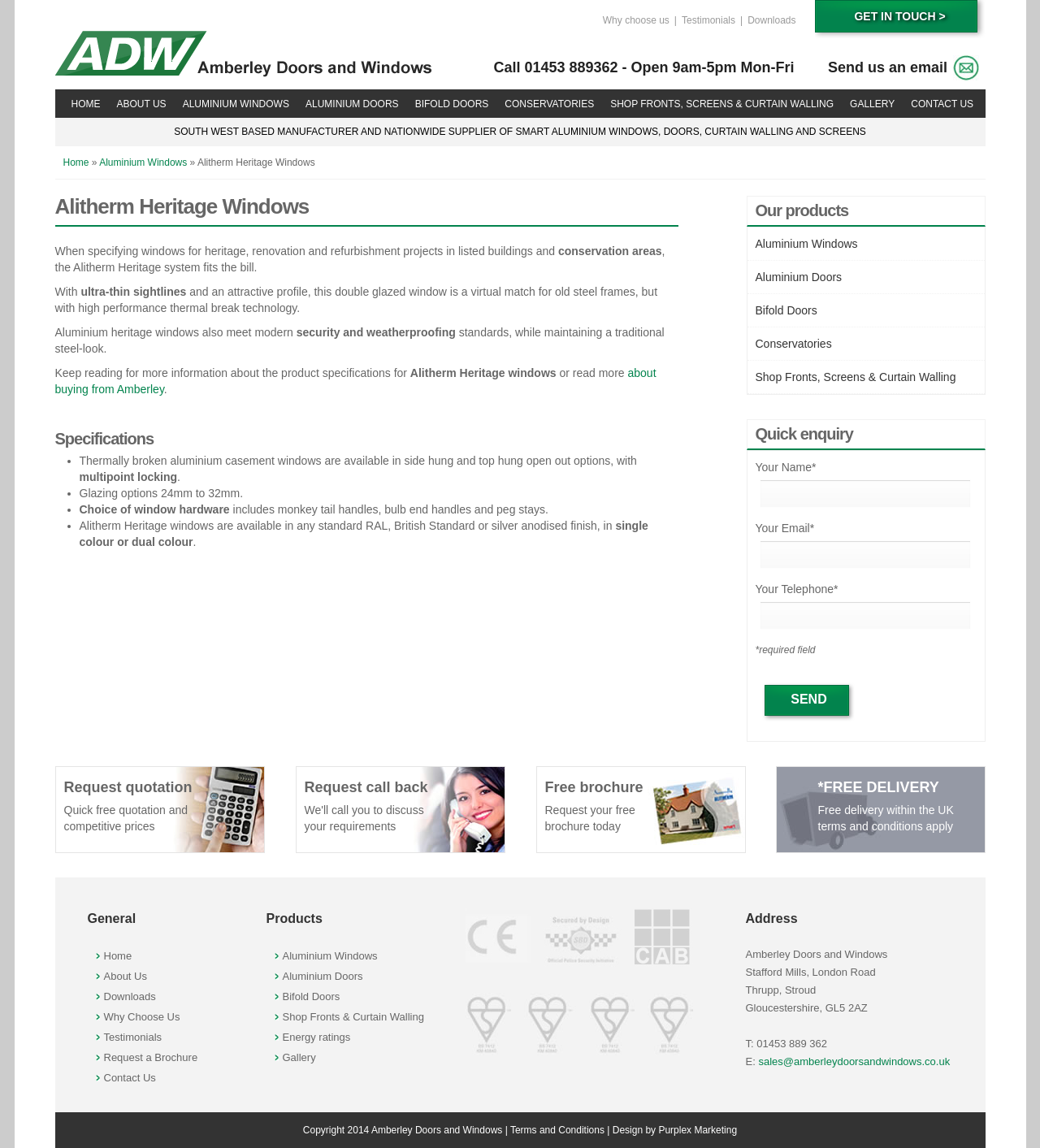Provide a brief response to the question below using one word or phrase:
What type of windows does the company supply?

Alitherm Heritage windows